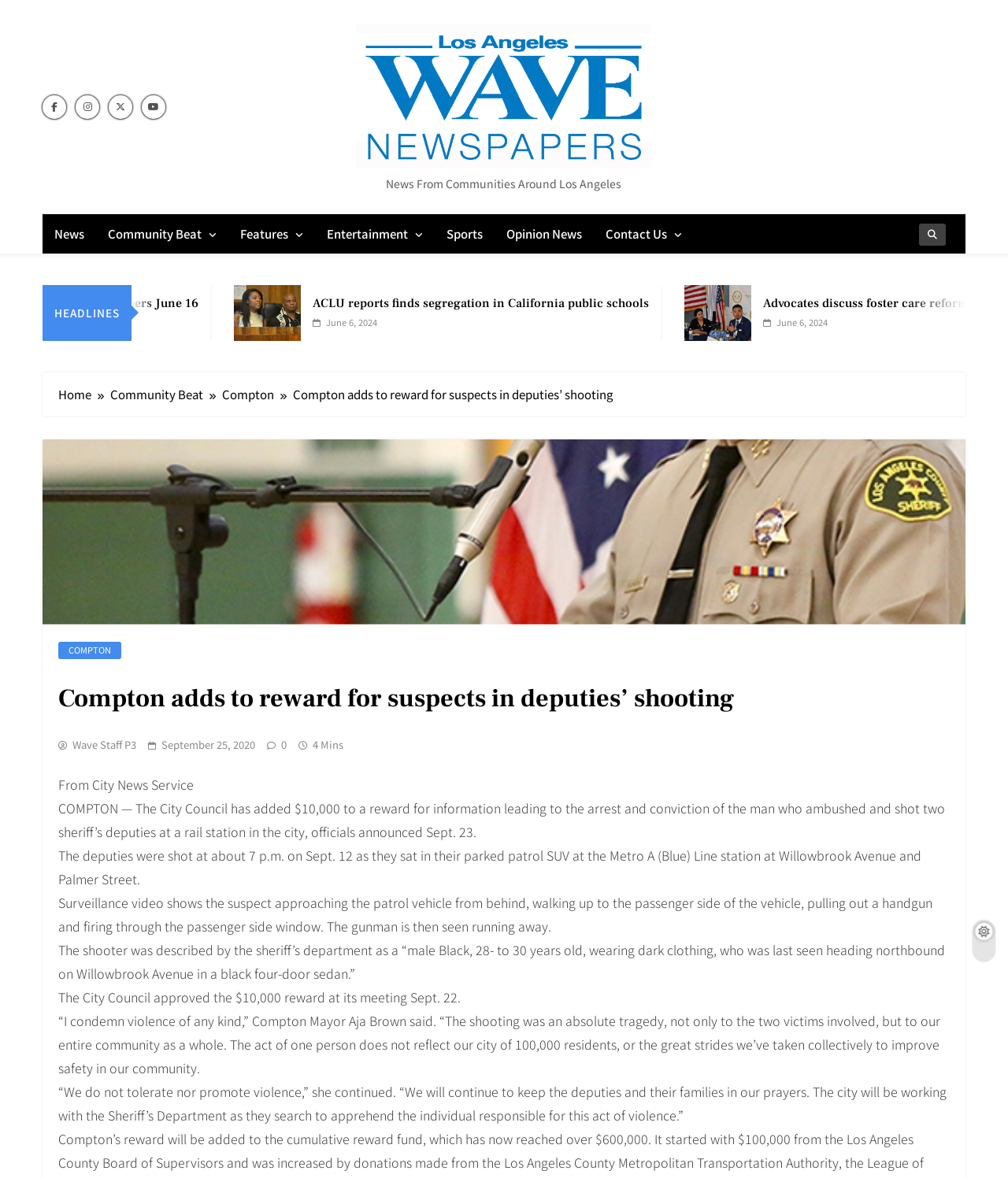From the image, can you give a detailed response to the question below:
What is the name of the city where the shooting occurred?

The answer can be found in the article's content, where it is mentioned that 'The City Council has added $10,000 to a reward for information leading to the arrest and conviction of the man who ambushed and shot two sheriff’s deputies at a rail station in the city, officials announced Sept. 23.' The city is referred to as 'Compton' in this context.